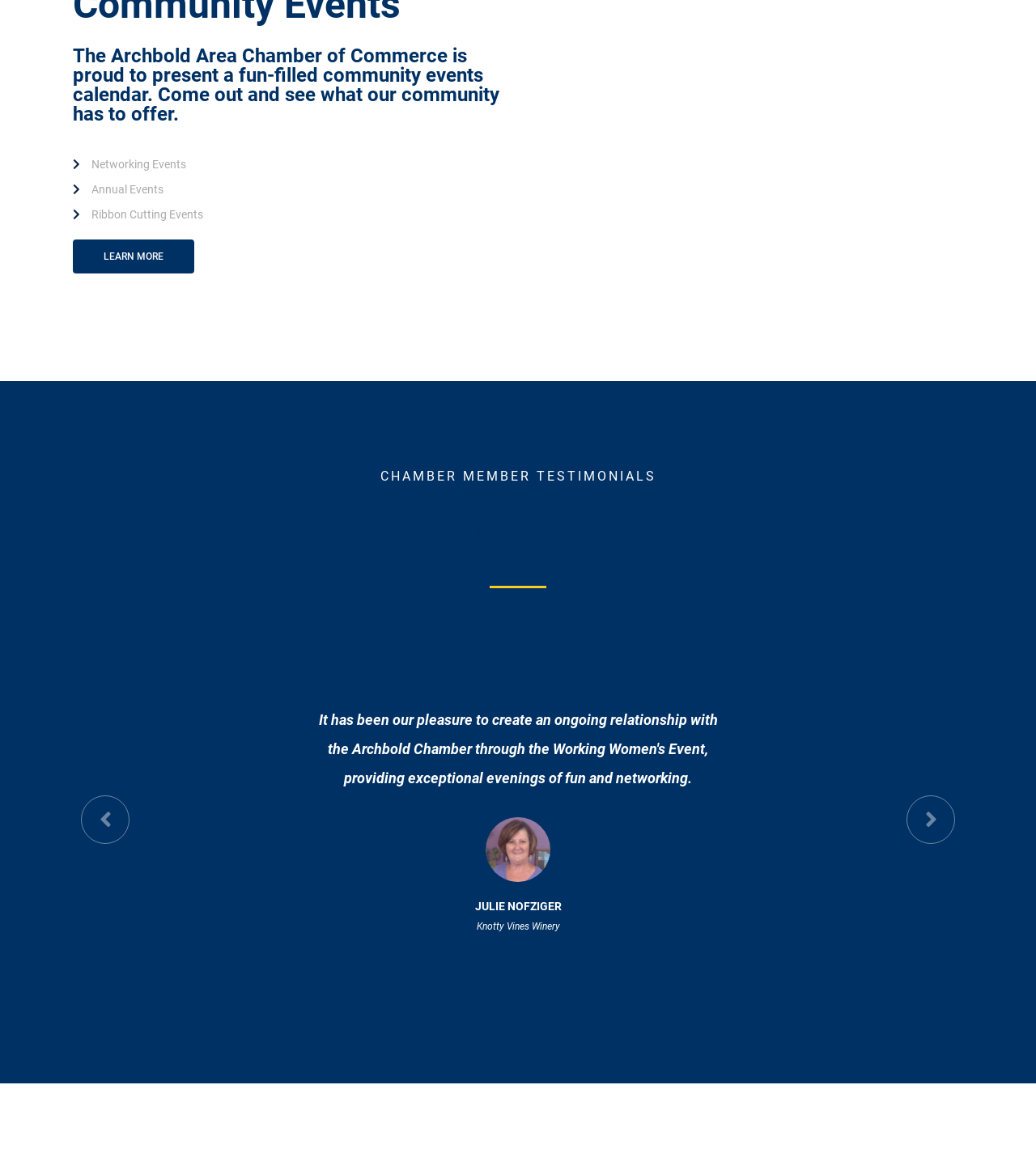Find the bounding box coordinates corresponding to the UI element with the description: "Learn More". The coordinates should be formatted as [left, top, right, bottom], with values as floats between 0 and 1.

[0.07, 0.204, 0.188, 0.233]